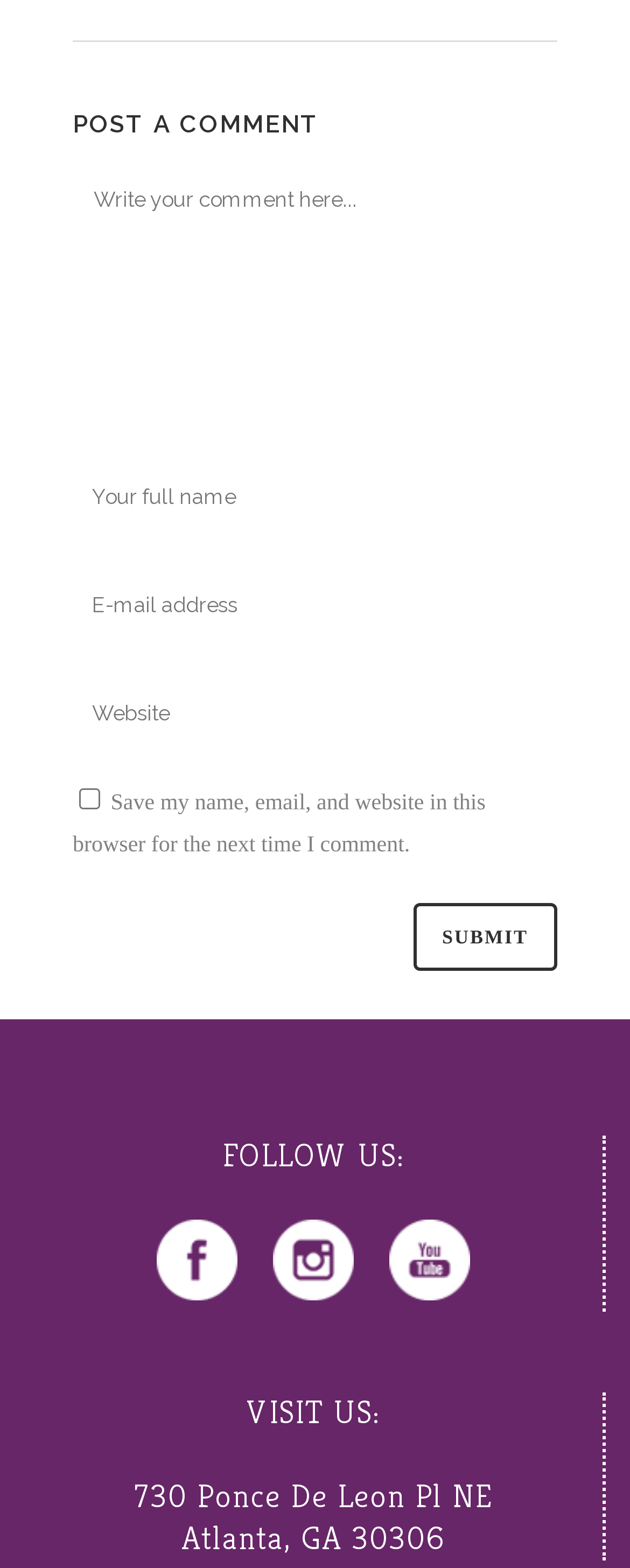Extract the bounding box coordinates of the UI element described by: "parent_node: FOLLOW US:". The coordinates should include four float numbers ranging from 0 to 1, e.g., [left, top, right, bottom].

[0.249, 0.809, 0.418, 0.835]